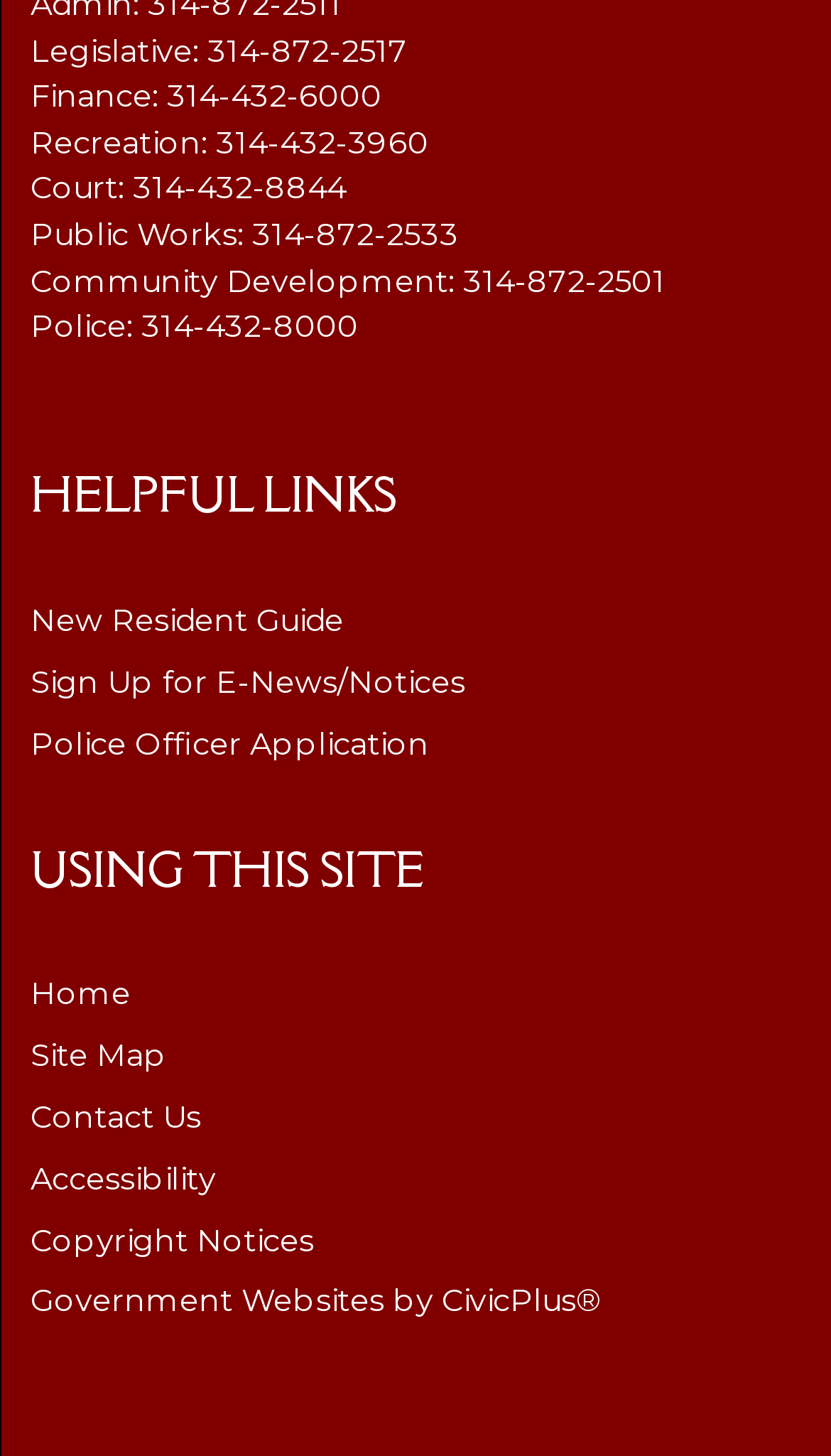Using a single word or phrase, answer the following question: 
What is the category of links under 'HELPFUL LINKS'?

Various city resources